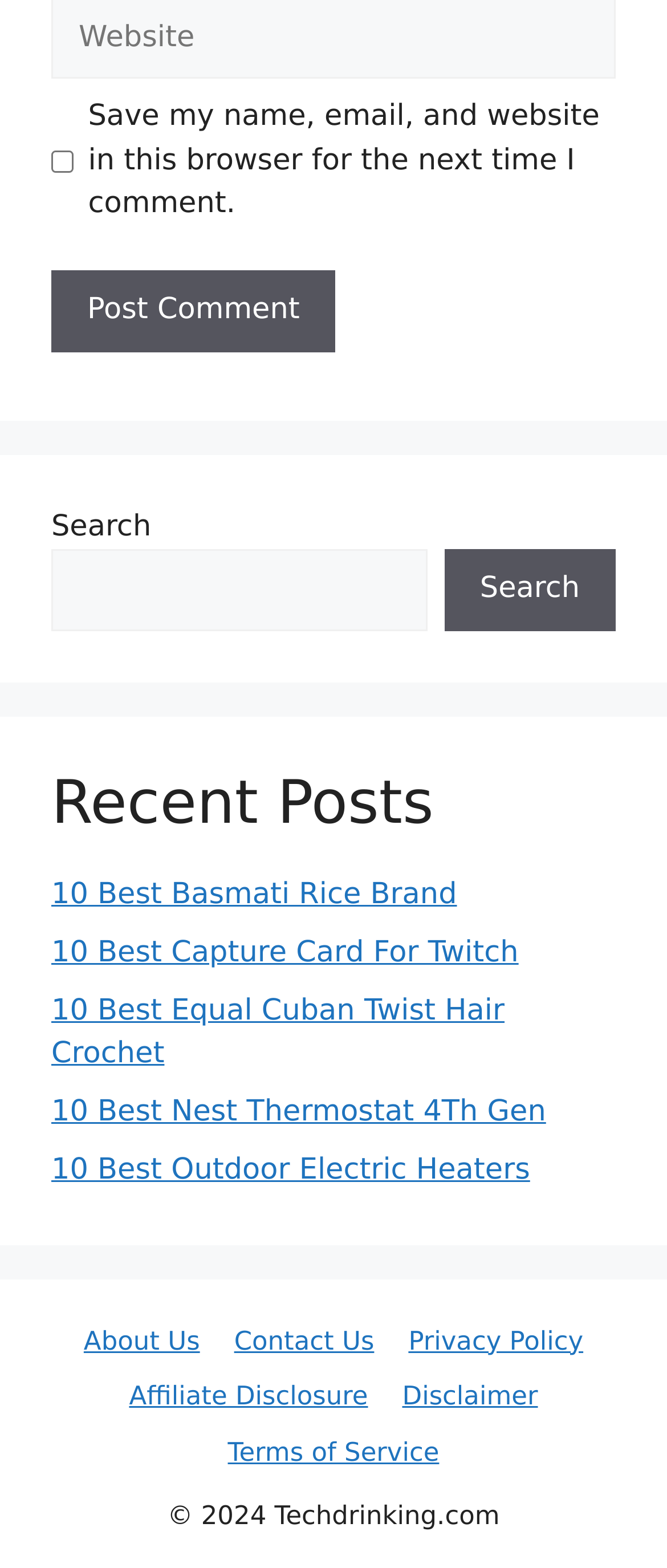Determine the bounding box coordinates for the element that should be clicked to follow this instruction: "Read the recent post '10 Best Basmati Rice Brand'". The coordinates should be given as four float numbers between 0 and 1, in the format [left, top, right, bottom].

[0.077, 0.559, 0.685, 0.581]